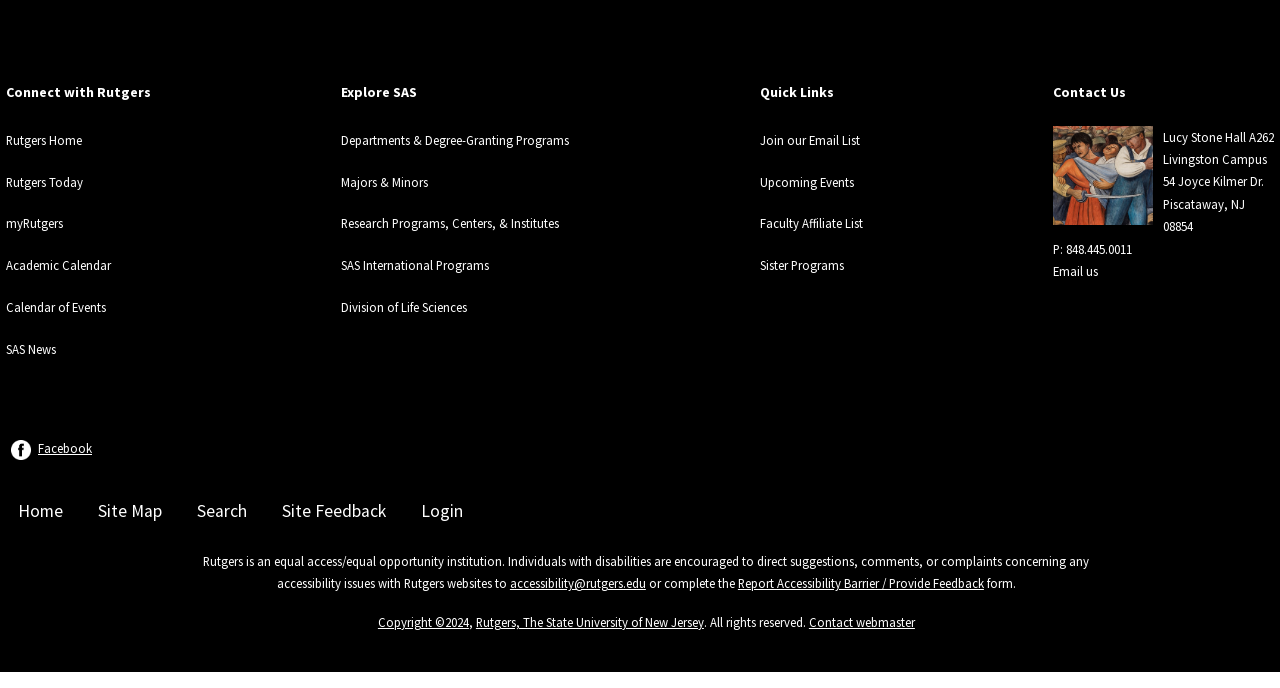Based on the visual content of the image, answer the question thoroughly: What is the name of the university?

The name of the university can be found in the 'Rutgers Home' link at the top of the page, as well as in the 'Rutgers, The State University of New Jersey' link at the bottom of the page.